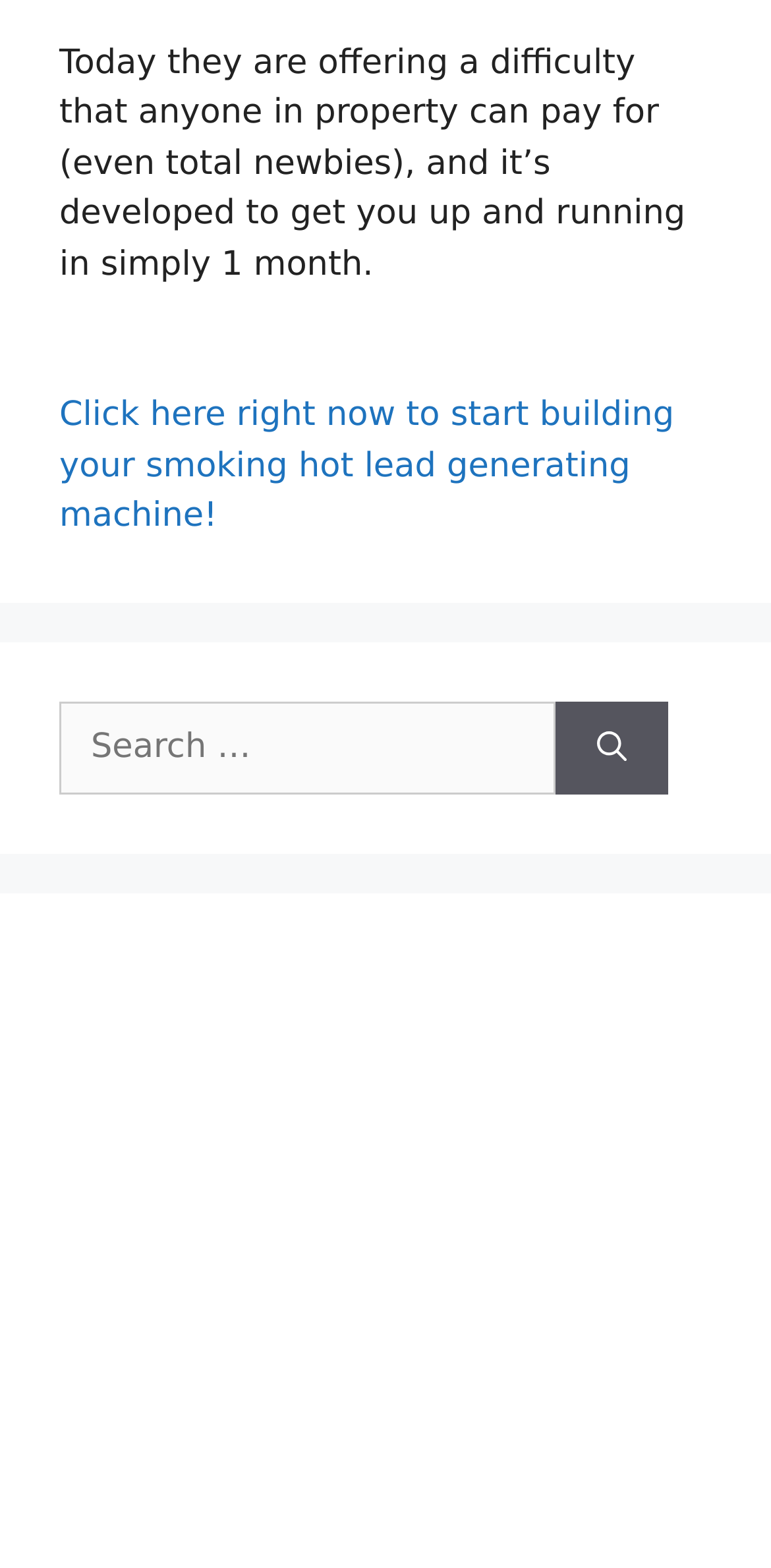Locate the bounding box coordinates of the UI element described by: "parent_node: Search for: aria-label="Search"". Provide the coordinates as four float numbers between 0 and 1, formatted as [left, top, right, bottom].

[0.721, 0.447, 0.867, 0.507]